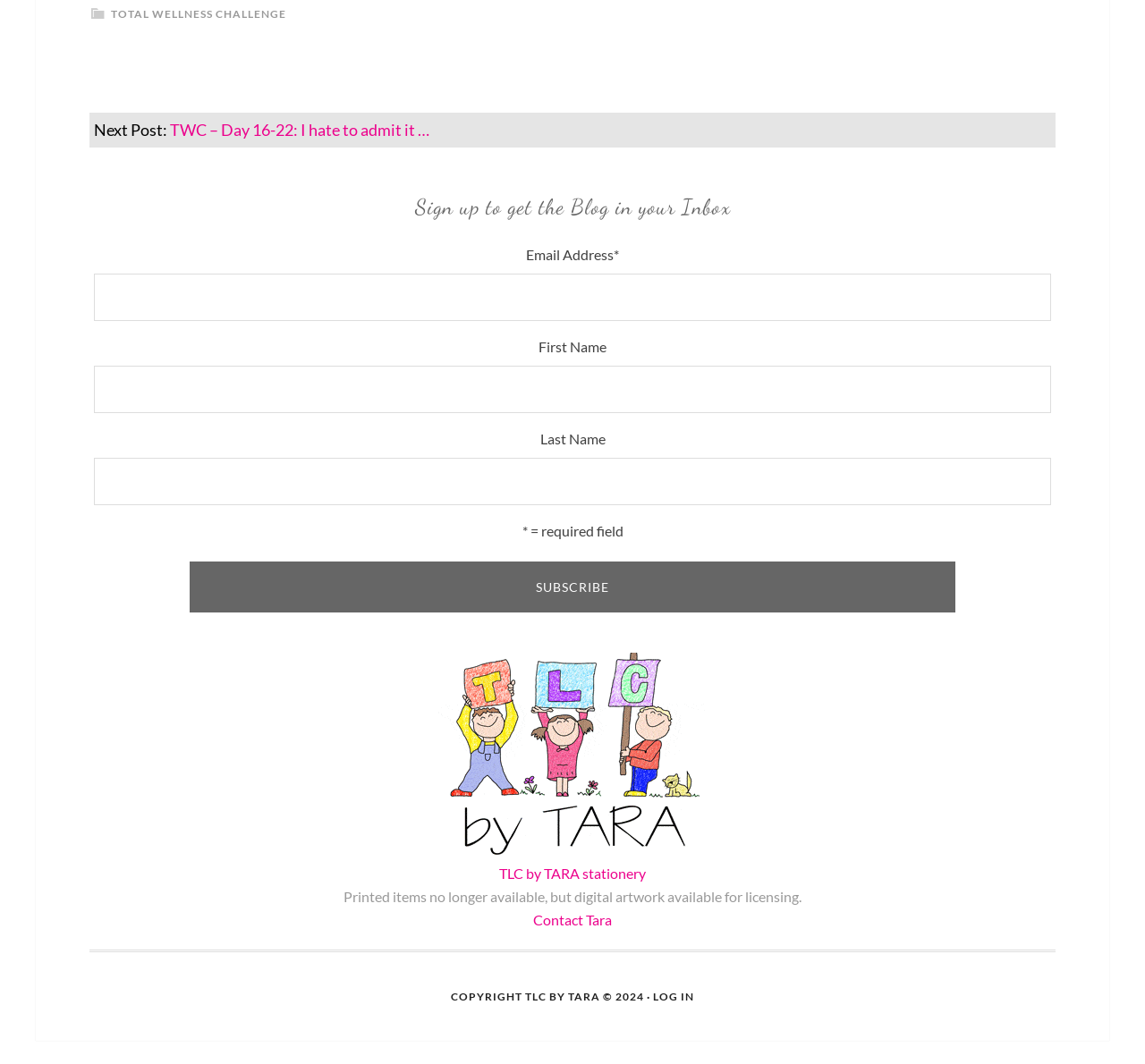Identify the bounding box of the UI element that matches this description: "Contact Tara".

[0.466, 0.856, 0.534, 0.872]